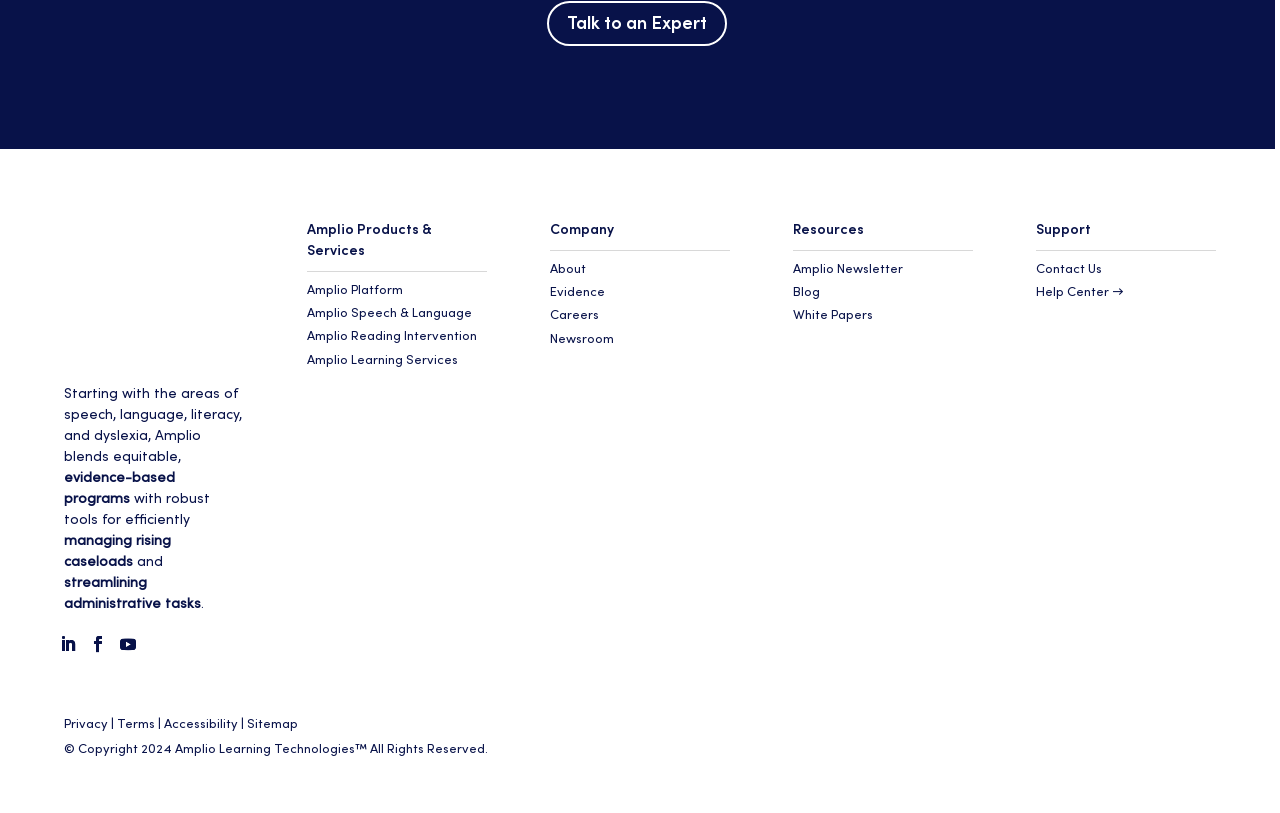Please provide the bounding box coordinates for the element that needs to be clicked to perform the following instruction: "View the Sitemap". The coordinates should be given as four float numbers between 0 and 1, i.e., [left, top, right, bottom].

[0.193, 0.879, 0.233, 0.9]